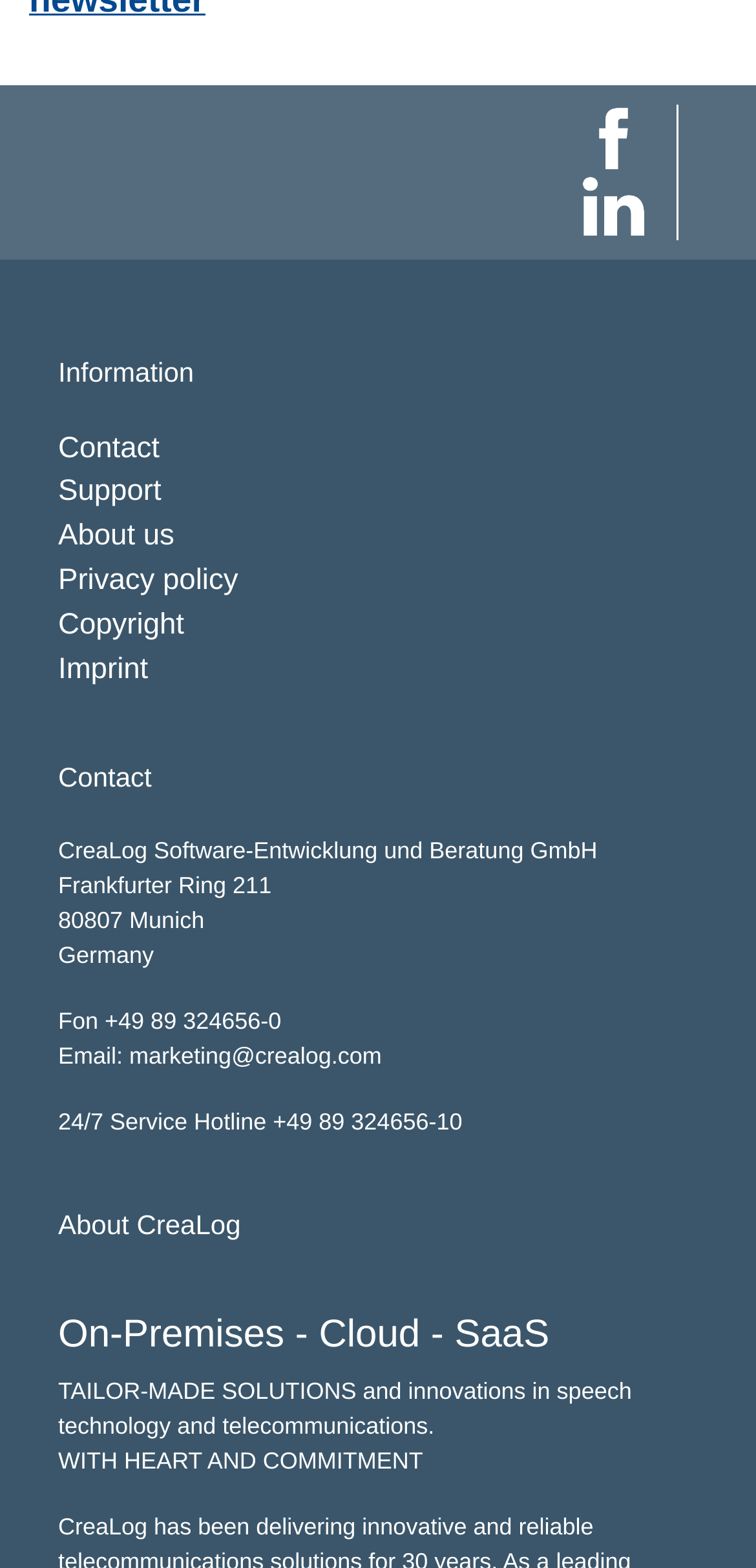Can you determine the bounding box coordinates of the area that needs to be clicked to fulfill the following instruction: "Visit About us page"?

[0.077, 0.331, 0.231, 0.352]